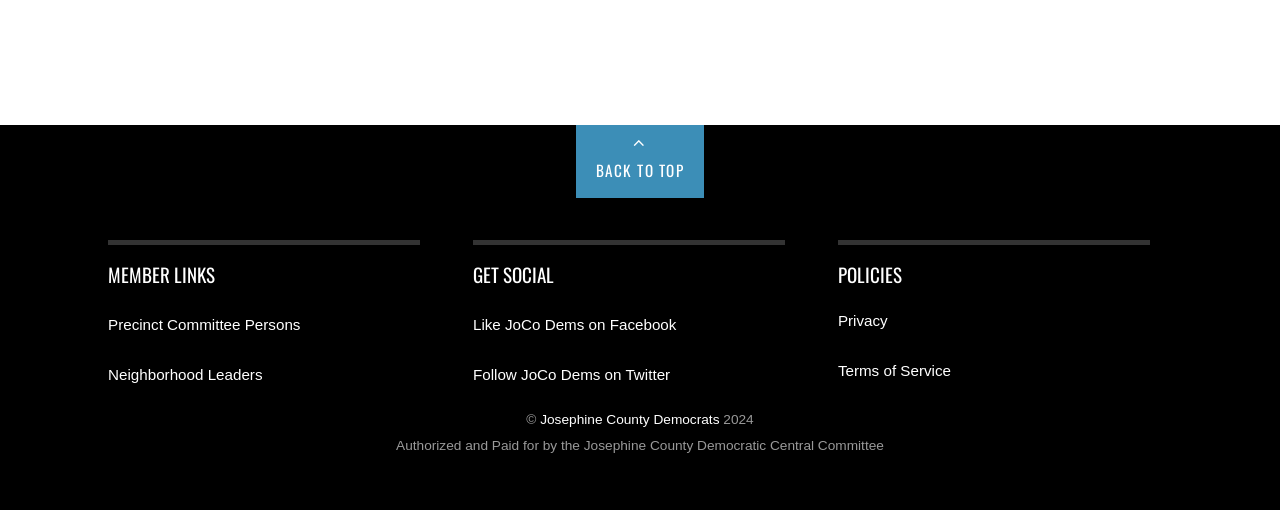Identify the bounding box coordinates of the section to be clicked to complete the task described by the following instruction: "Go back to top". The coordinates should be four float numbers between 0 and 1, formatted as [left, top, right, bottom].

[0.45, 0.245, 0.55, 0.389]